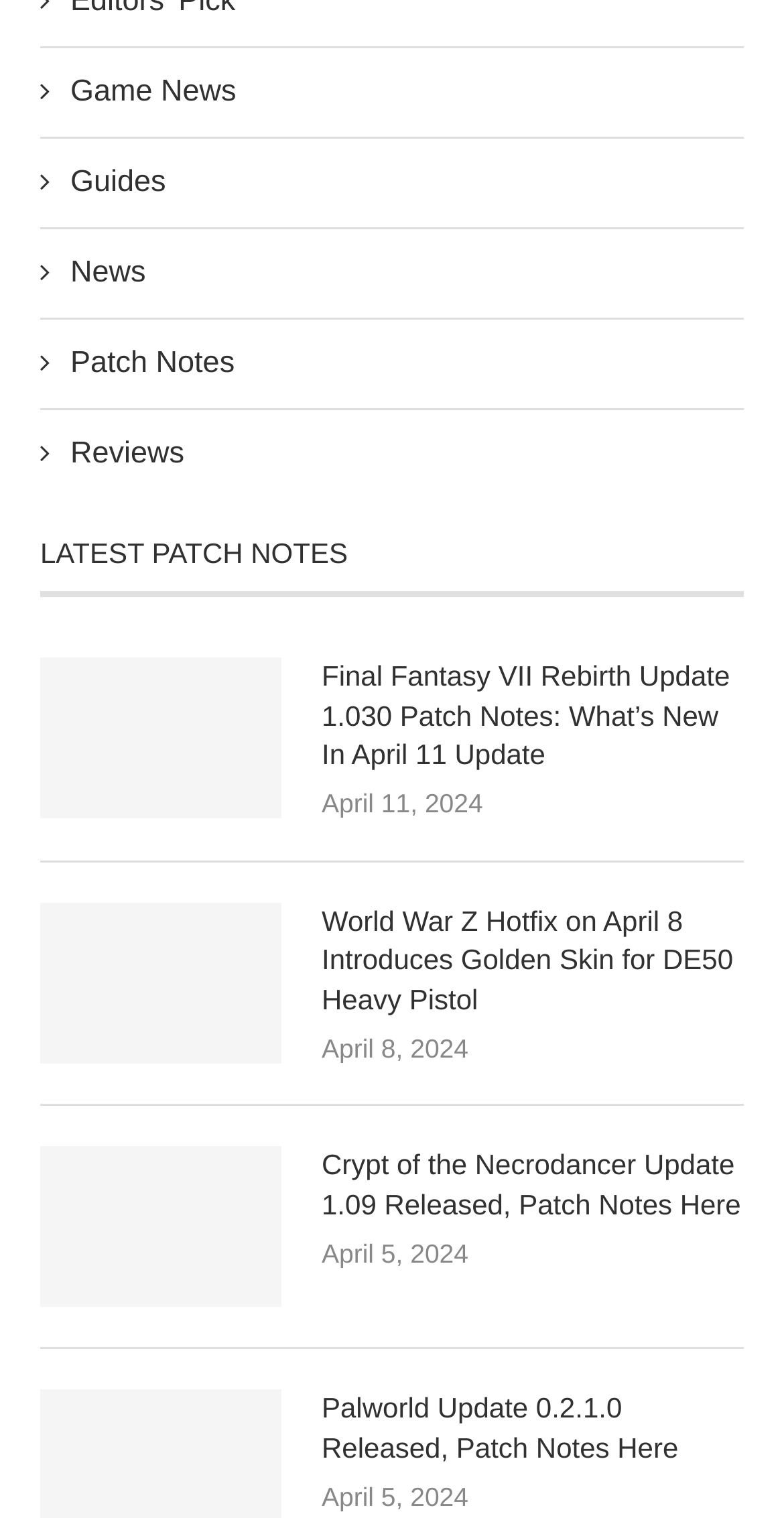Identify the bounding box coordinates of the area that should be clicked in order to complete the given instruction: "Read Final Fantasy VII Rebirth Update 1.030 Patch Notes". The bounding box coordinates should be four float numbers between 0 and 1, i.e., [left, top, right, bottom].

[0.41, 0.433, 0.949, 0.511]